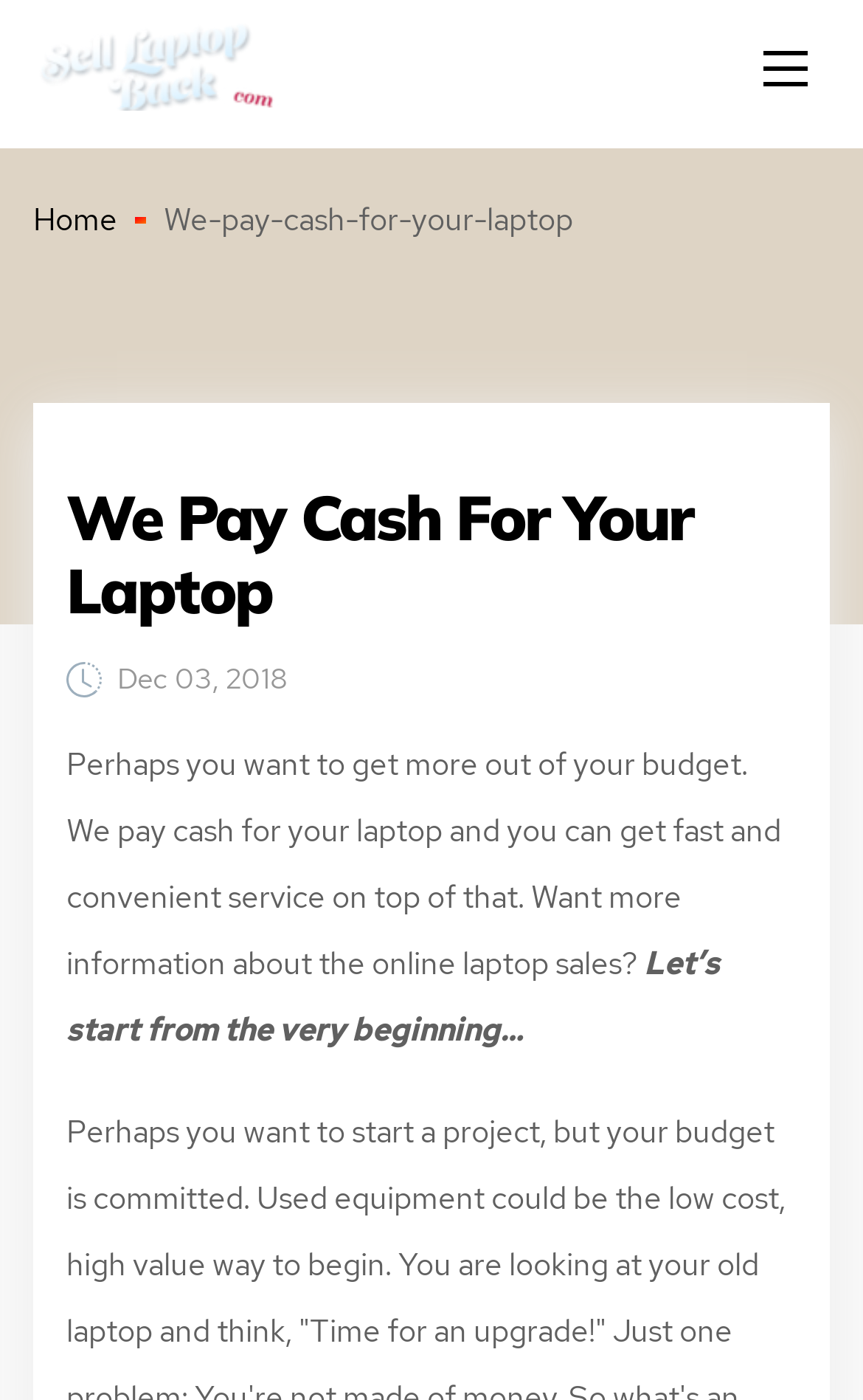Please answer the following question using a single word or phrase: 
What is the website's main service?

Buying laptops